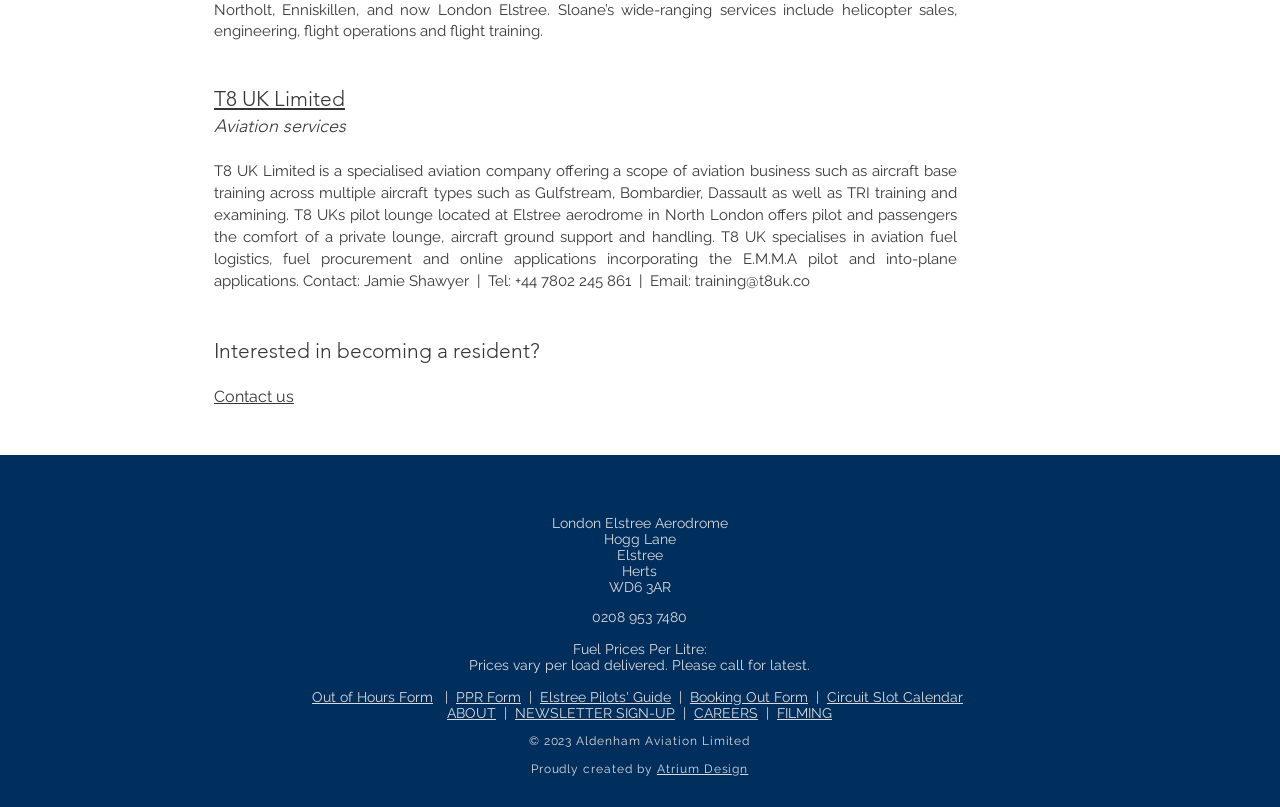Identify the bounding box coordinates of the region that should be clicked to execute the following instruction: "Open Elstree Pilots' Guide".

[0.422, 0.853, 0.524, 0.873]